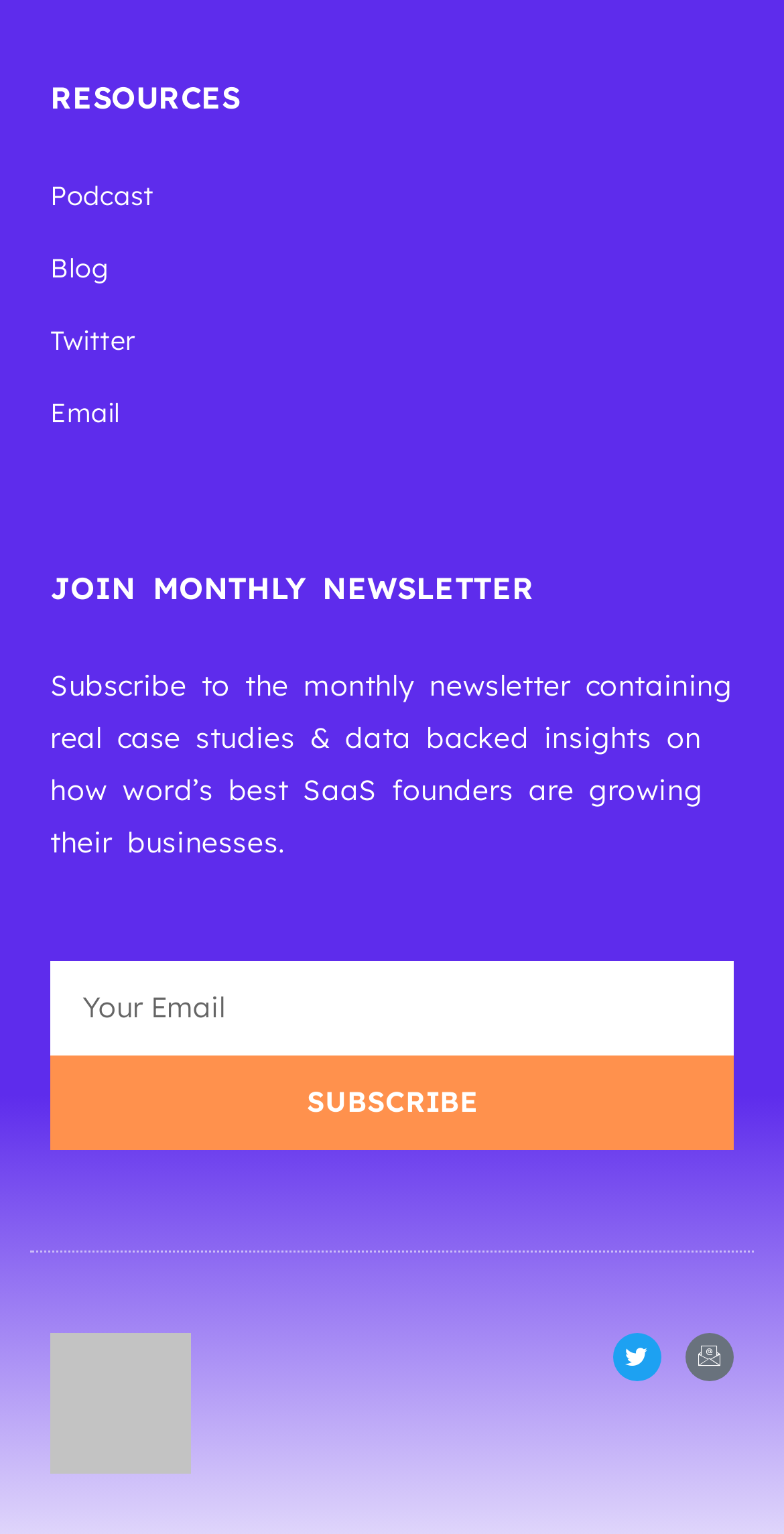Determine the bounding box coordinates for the element that should be clicked to follow this instruction: "Visit Twitter". The coordinates should be given as four float numbers between 0 and 1, in the format [left, top, right, bottom].

[0.781, 0.869, 0.843, 0.9]